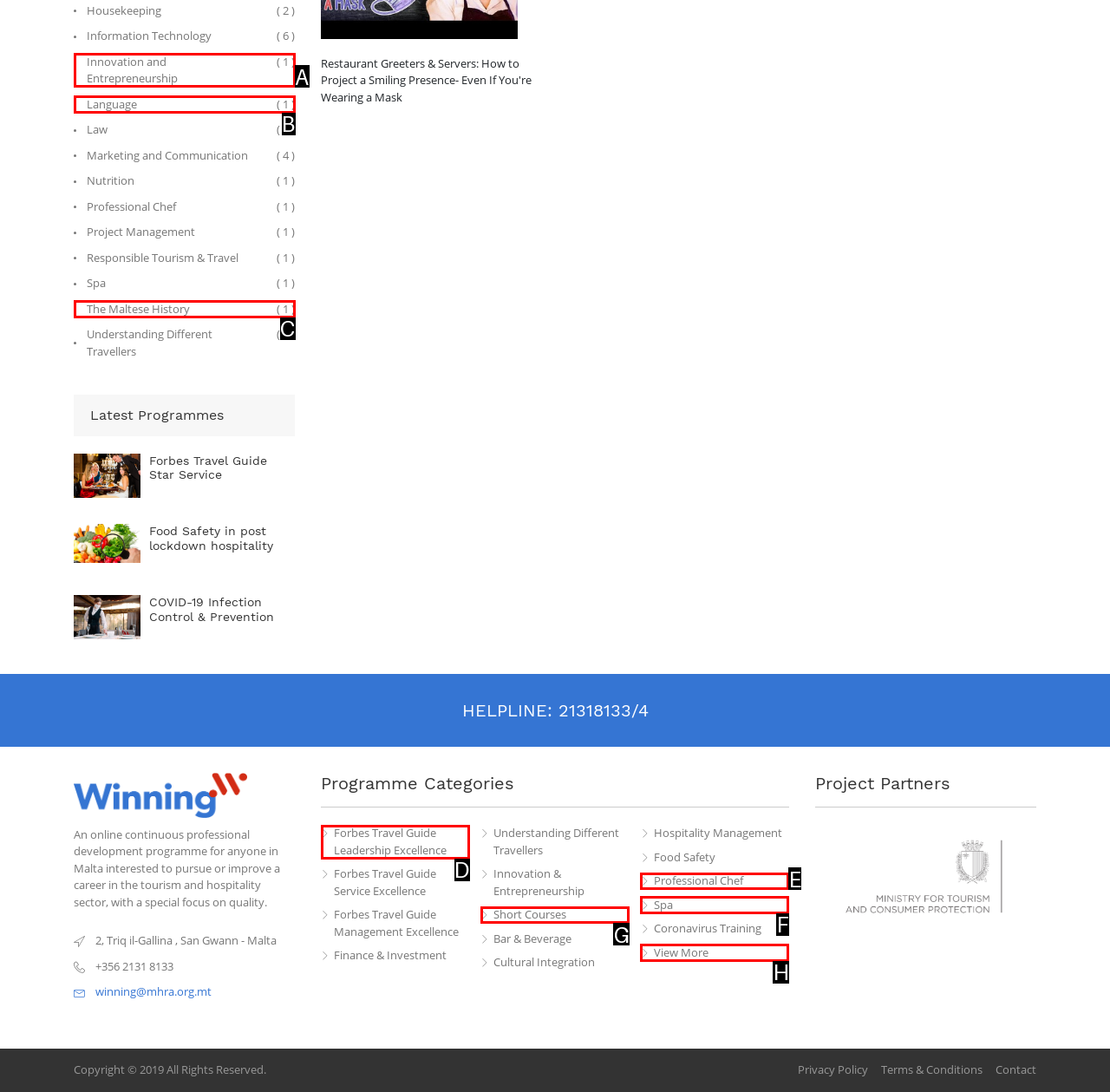Pick the HTML element that corresponds to the description: Short Courses
Answer with the letter of the correct option from the given choices directly.

G